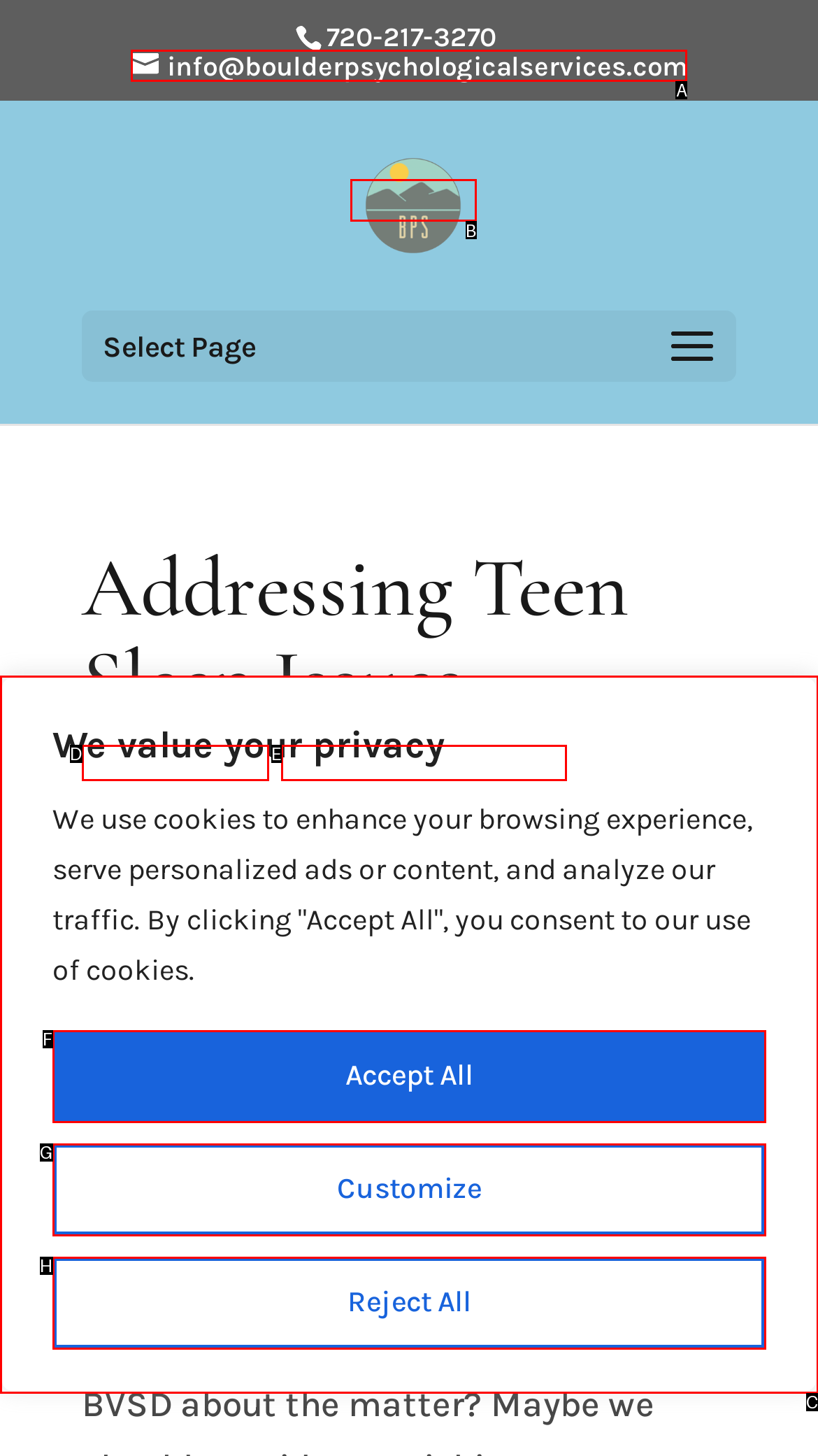Select the letter of the HTML element that best fits the description: alt="Boulder Psychological Services"
Answer with the corresponding letter from the provided choices.

B